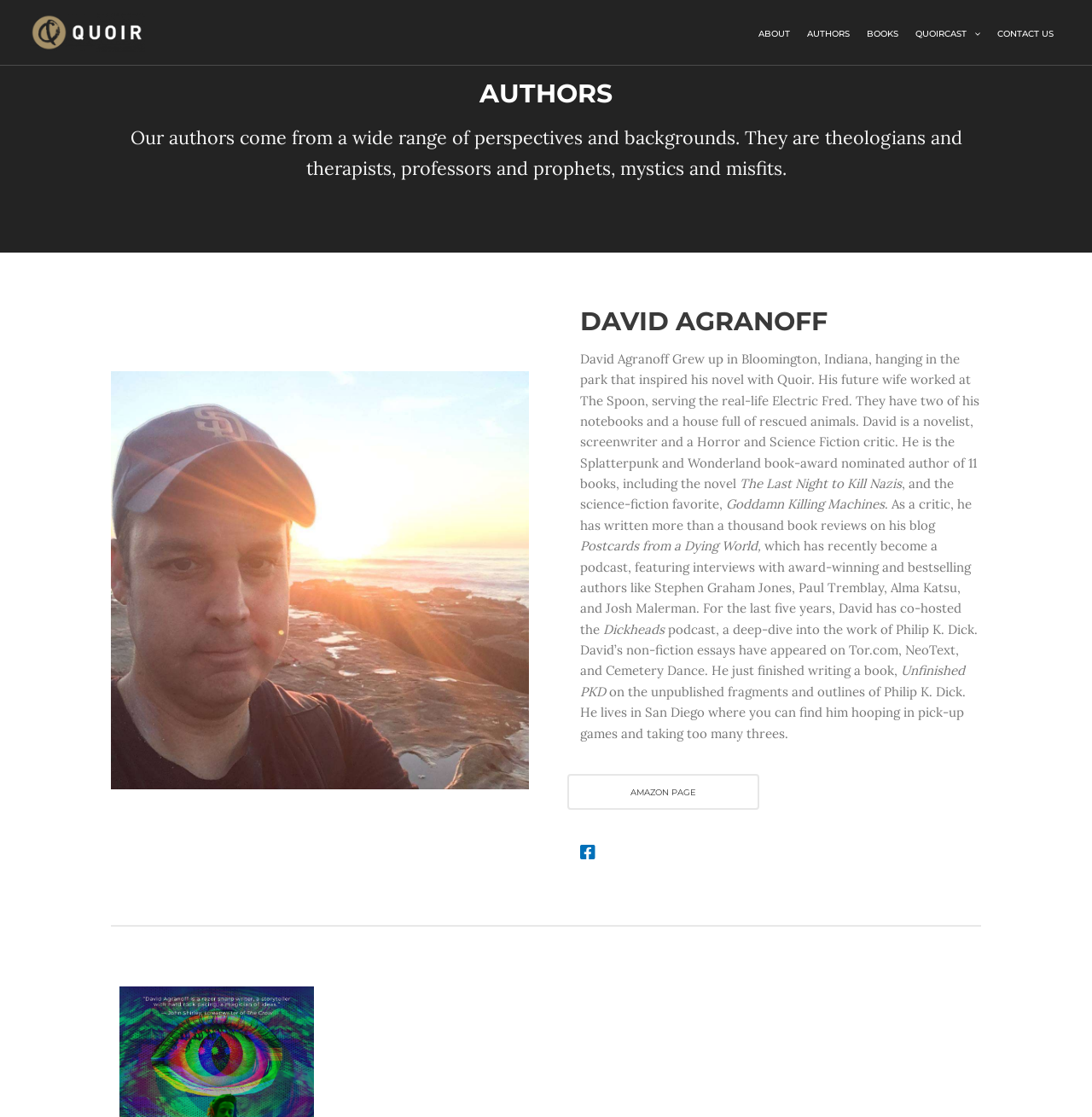Ascertain the bounding box coordinates for the UI element detailed here: "About". The coordinates should be provided as [left, top, right, bottom] with each value being a float between 0 and 1.

[0.687, 0.027, 0.731, 0.034]